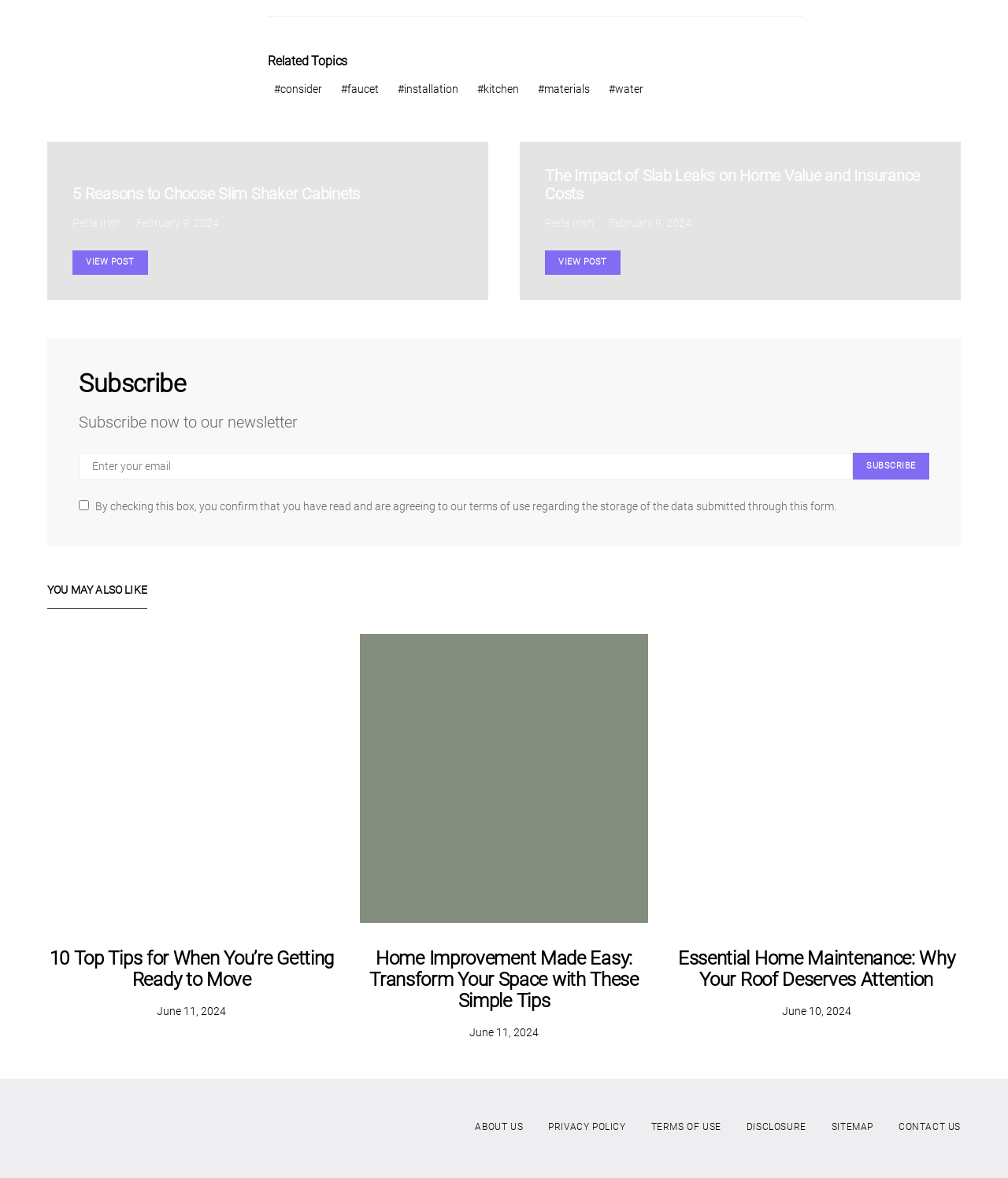Please determine the bounding box coordinates for the element with the description: "materials".

[0.527, 0.069, 0.591, 0.083]